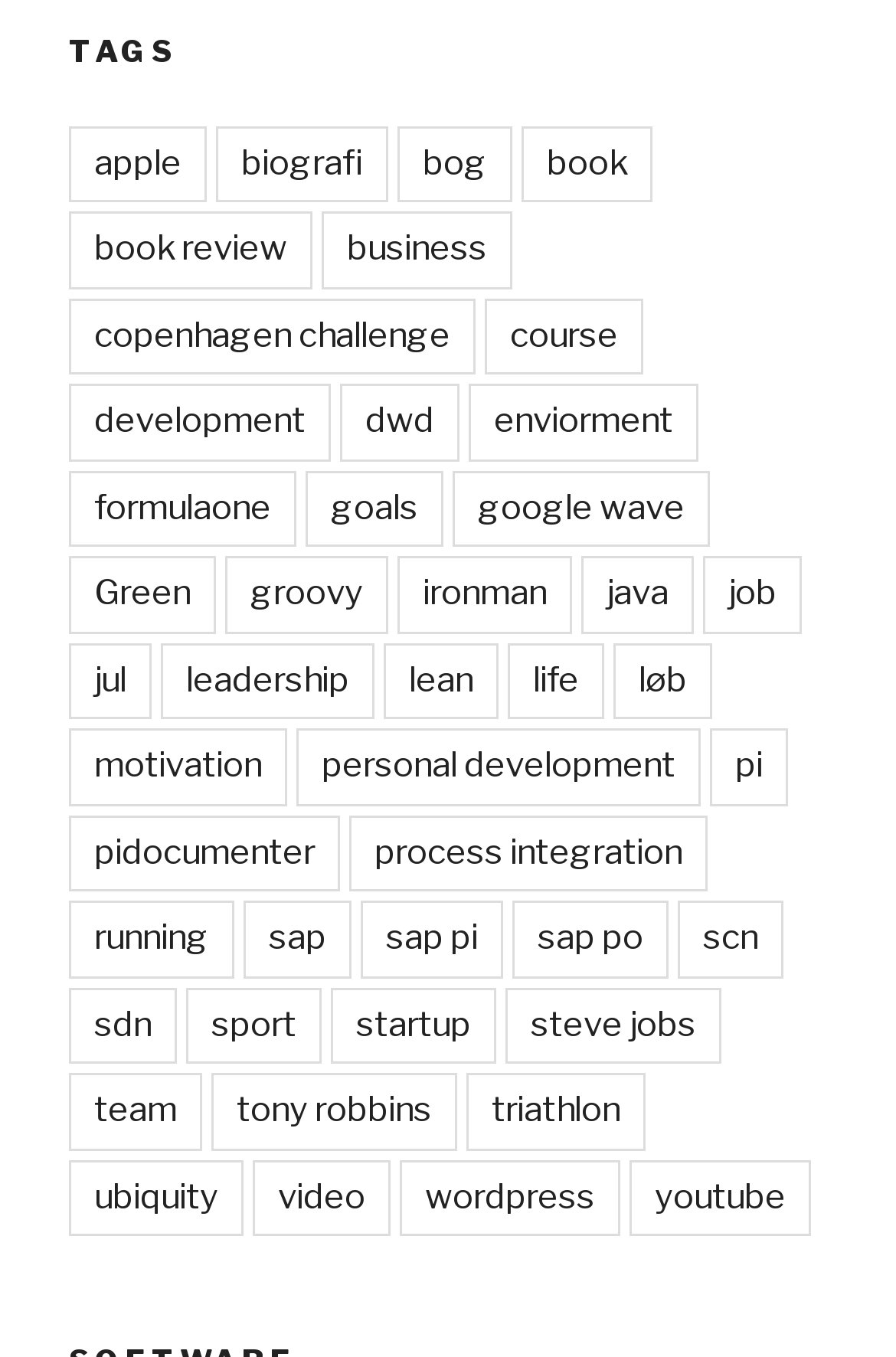Pinpoint the bounding box coordinates of the element that must be clicked to accomplish the following instruction: "Visit the 'book review' page". The coordinates should be in the format of four float numbers between 0 and 1, i.e., [left, top, right, bottom].

[0.077, 0.156, 0.349, 0.213]